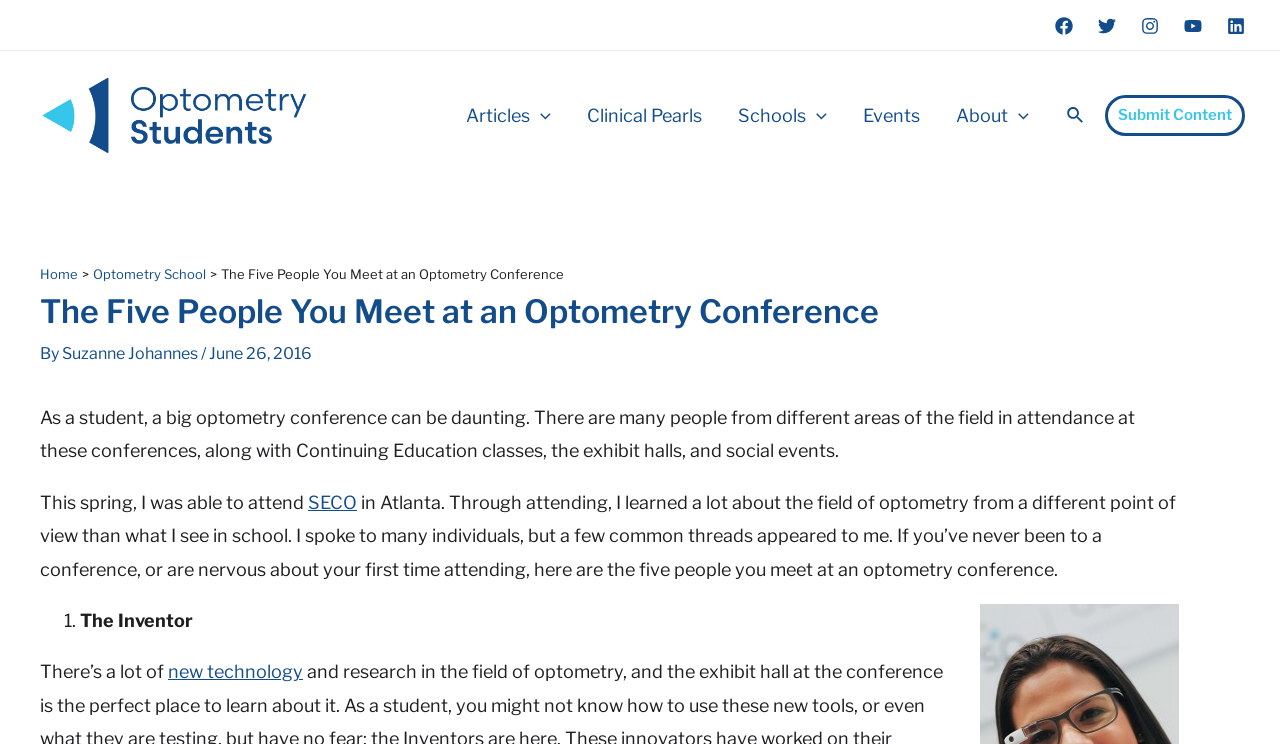Locate and extract the headline of this webpage.

The Five People You Meet at an Optometry Conference